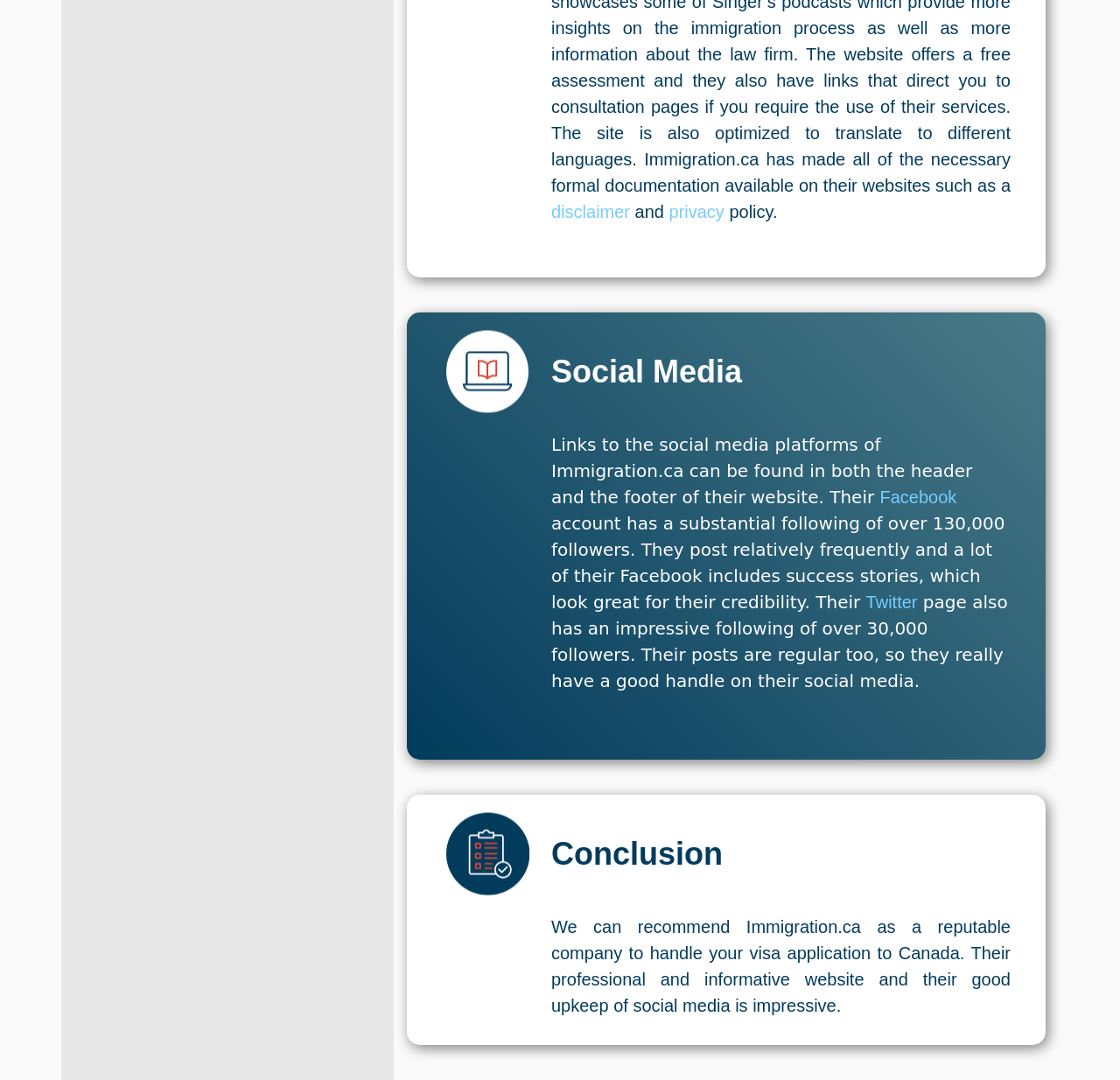Based on the image, provide a detailed and complete answer to the question: 
How often does Immigration.ca post on Facebook?

The answer can be found in the section 'Social Media' where it mentions 'They post relatively frequently and a lot of their Facebook includes success stories, which look great for their credibility.'